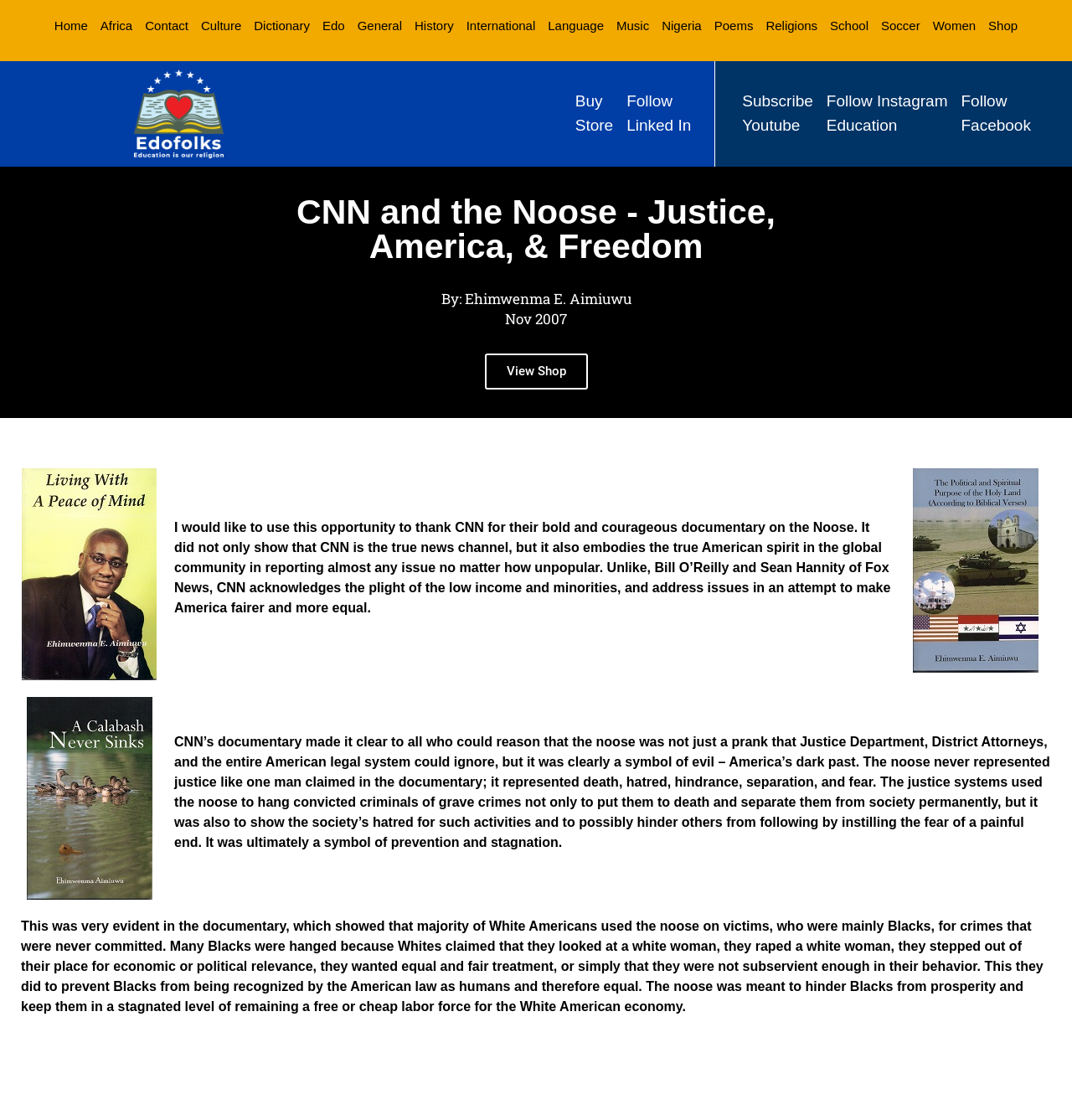Using the element description: "Buy Store", determine the bounding box coordinates. The coordinates should be in the format [left, top, right, bottom], with values between 0 and 1.

[0.537, 0.08, 0.572, 0.123]